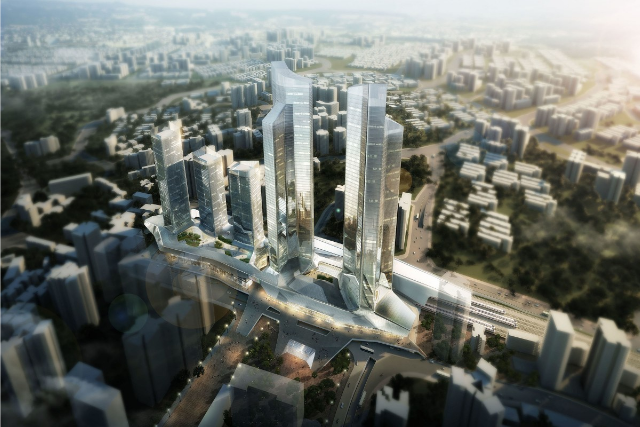Using the information from the screenshot, answer the following question thoroughly:
What is the inspiration behind the modern urban design?

The caption states that the modern urban design of the Shapingba project is inspired by the fluid dynamics of China's high-speed trains, which suggests that the design is influenced by the sleek and efficient movement of these trains.